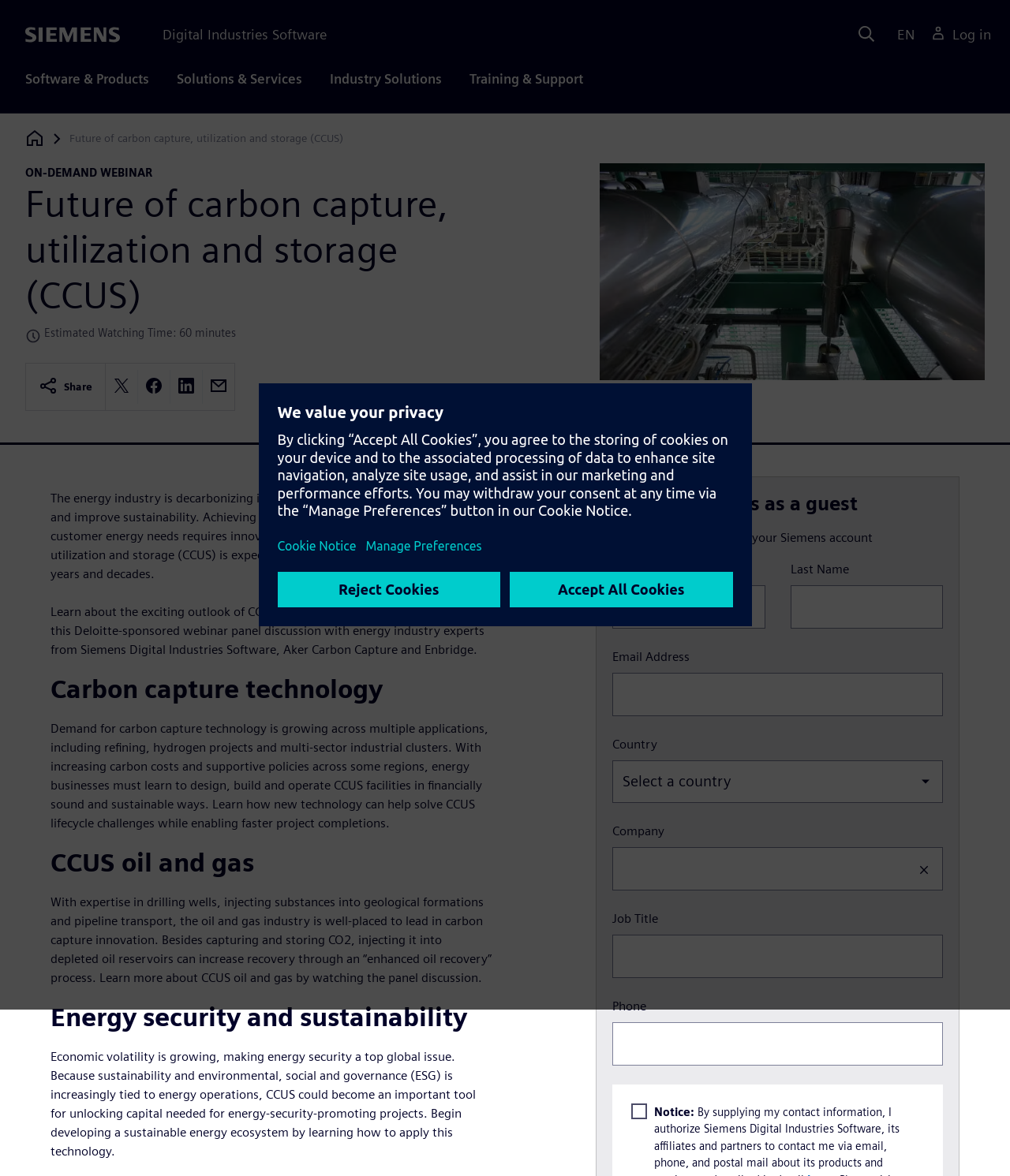Determine the bounding box coordinates for the area you should click to complete the following instruction: "Watch the on-demand webinar".

[0.025, 0.154, 0.488, 0.27]